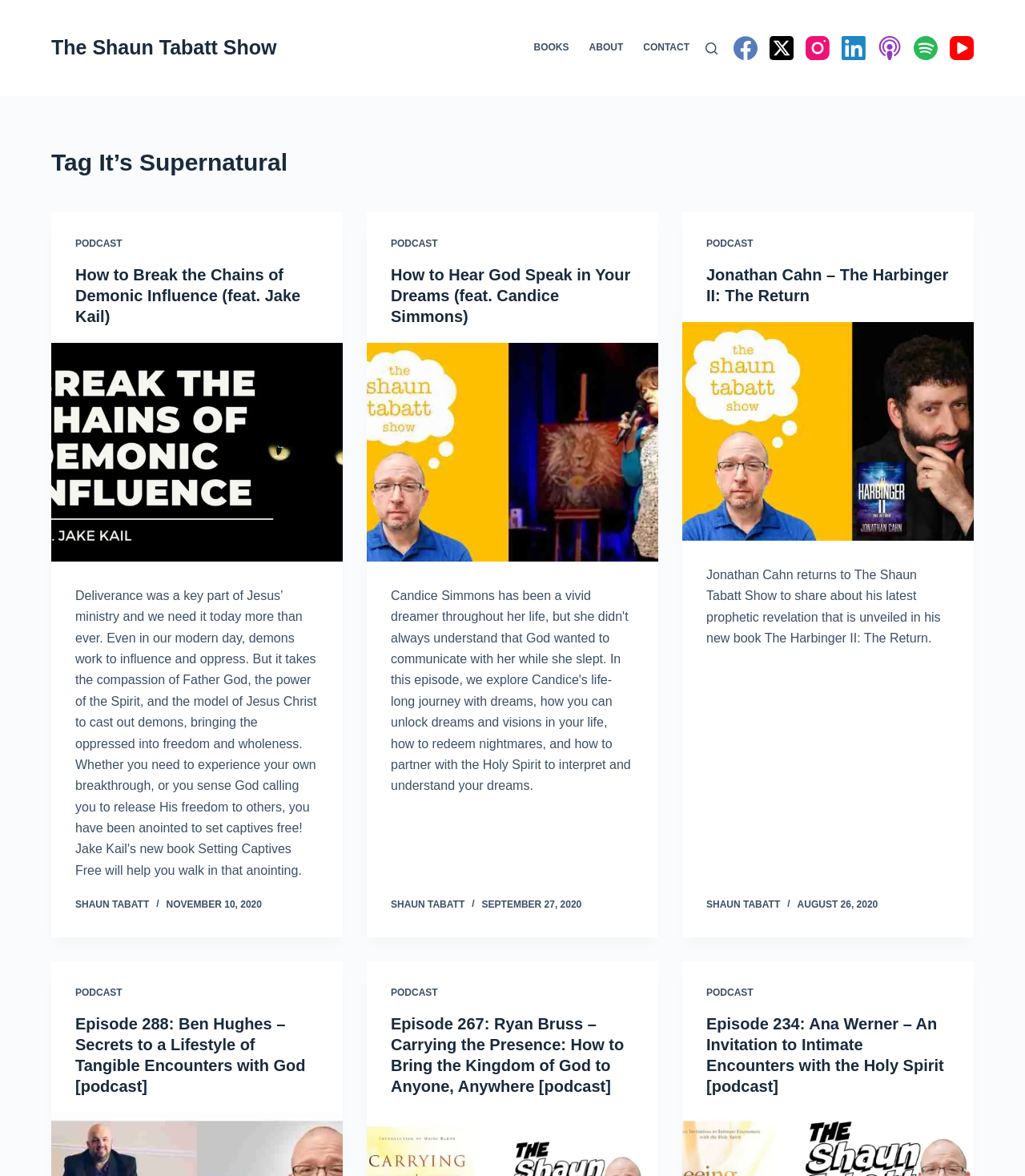Who is the author of the podcast?
Using the image as a reference, deliver a detailed and thorough answer to the question.

I noticed that the author's name 'Shaun Tabatt' is mentioned multiple times on the webpage, associated with the podcast episodes.